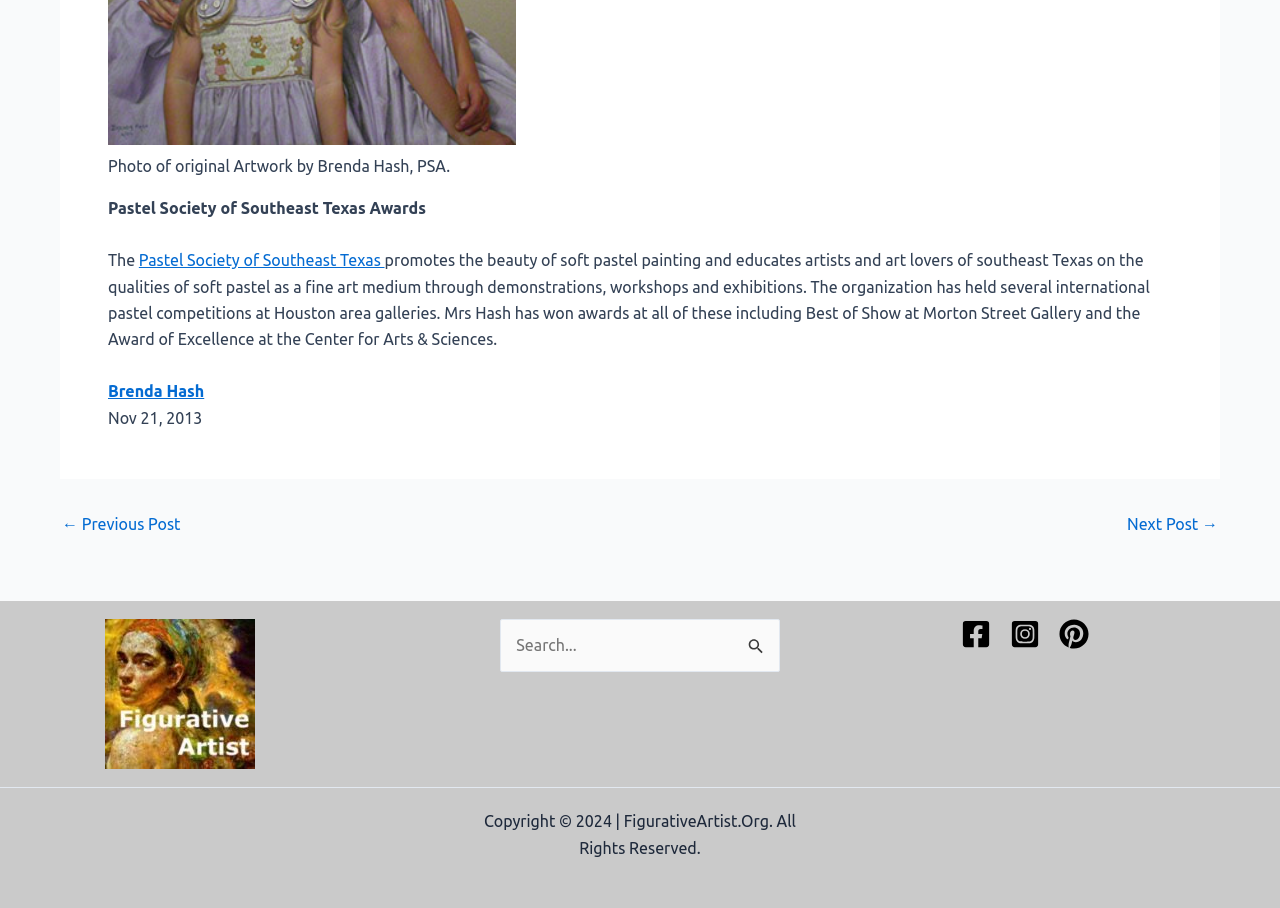Pinpoint the bounding box coordinates of the element that must be clicked to accomplish the following instruction: "Visit the previous post". The coordinates should be in the format of four float numbers between 0 and 1, i.e., [left, top, right, bottom].

[0.048, 0.568, 0.141, 0.586]